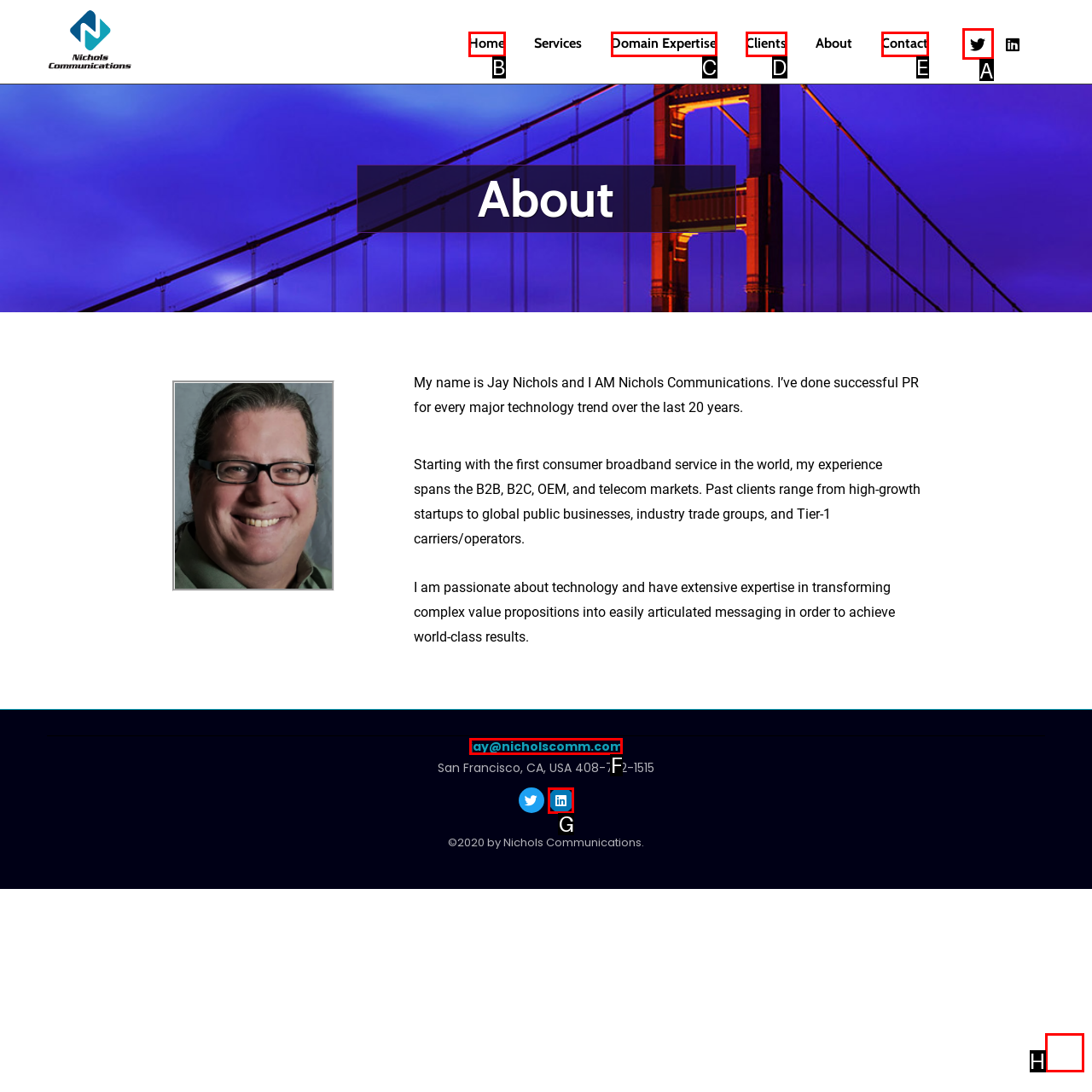Indicate which red-bounded element should be clicked to perform the task: Send an email to Jay Answer with the letter of the correct option.

F